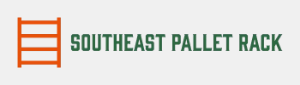Describe all significant details and elements found in the image.

The image prominently features the words "SOUTHEAST PALLET RACK" styled in bold, green typography against a light background. It includes an eye-catching graphic of a pallet rack in orange, enhancing the visual appeal. This design serves to promote the Southeast Pallet Rack brand, suggesting a focus on storage solutions, possibly for industrial or commercial use. This image might typically be found on a website advertising various types of pallet racks and related accessories, aiming to draw attention to their offerings and encourage exploration of their products.